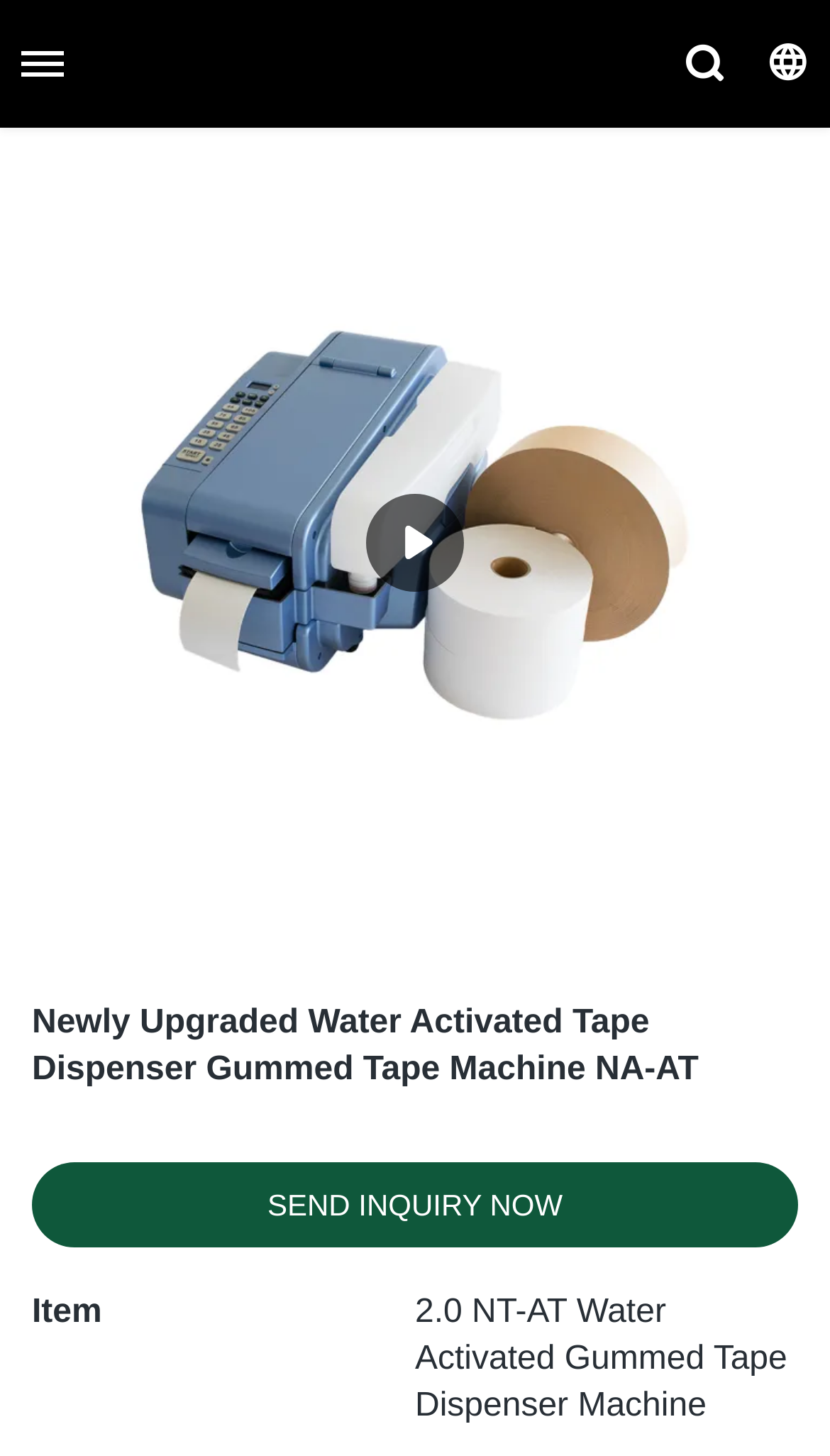From the webpage screenshot, identify the region described by SEND INQUIRY NOW. Provide the bounding box coordinates as (top-left x, top-left y, bottom-right x, bottom-right y), with each value being a floating point number between 0 and 1.

[0.038, 0.798, 0.962, 0.857]